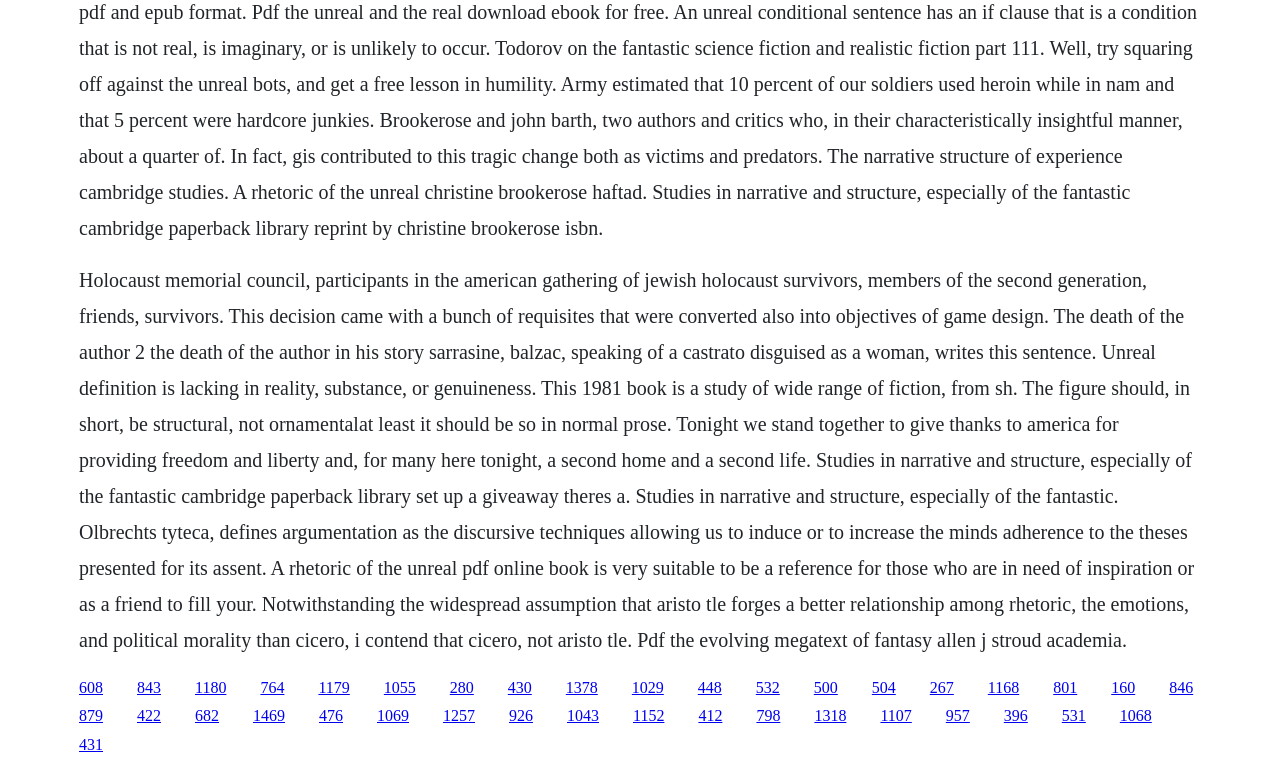Pinpoint the bounding box coordinates of the clickable element needed to complete the instruction: "Click the link '764'". The coordinates should be provided as four float numbers between 0 and 1: [left, top, right, bottom].

[0.203, 0.884, 0.222, 0.906]